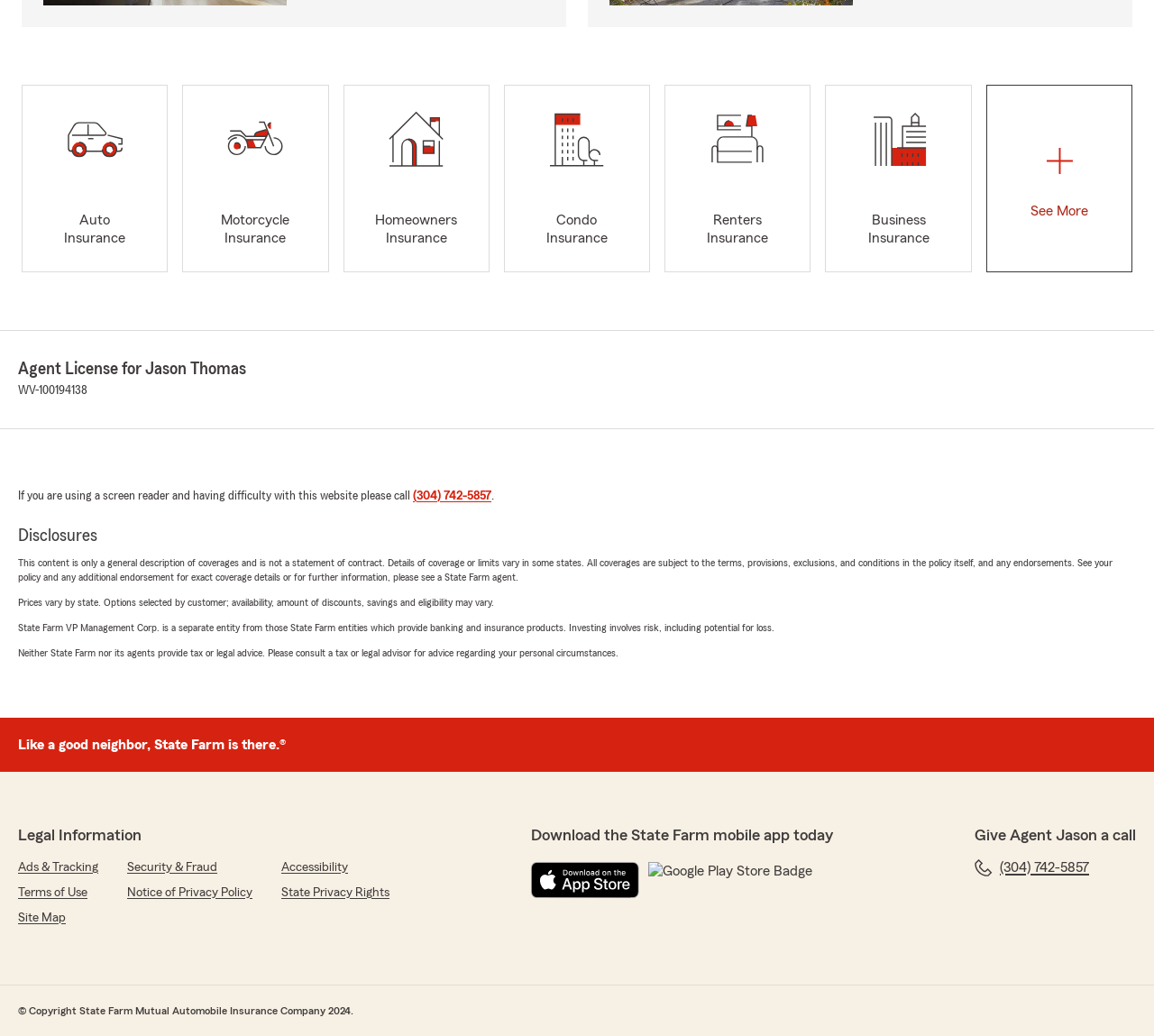Determine the bounding box coordinates of the region that needs to be clicked to achieve the task: "Call (304) 742-5857".

[0.358, 0.472, 0.426, 0.485]